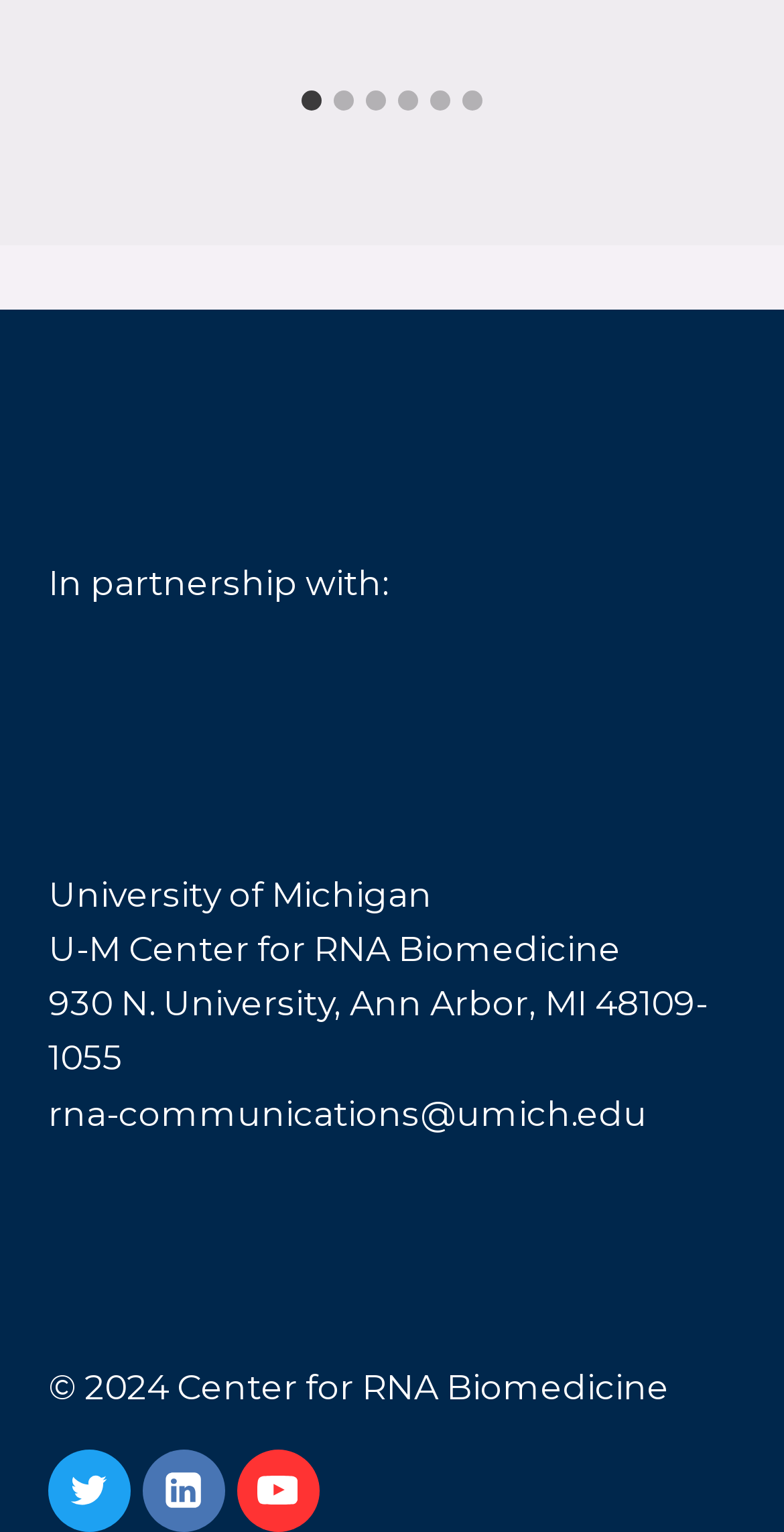Please locate the bounding box coordinates of the region I need to click to follow this instruction: "View LinkedIn page".

[0.208, 0.96, 0.26, 0.986]